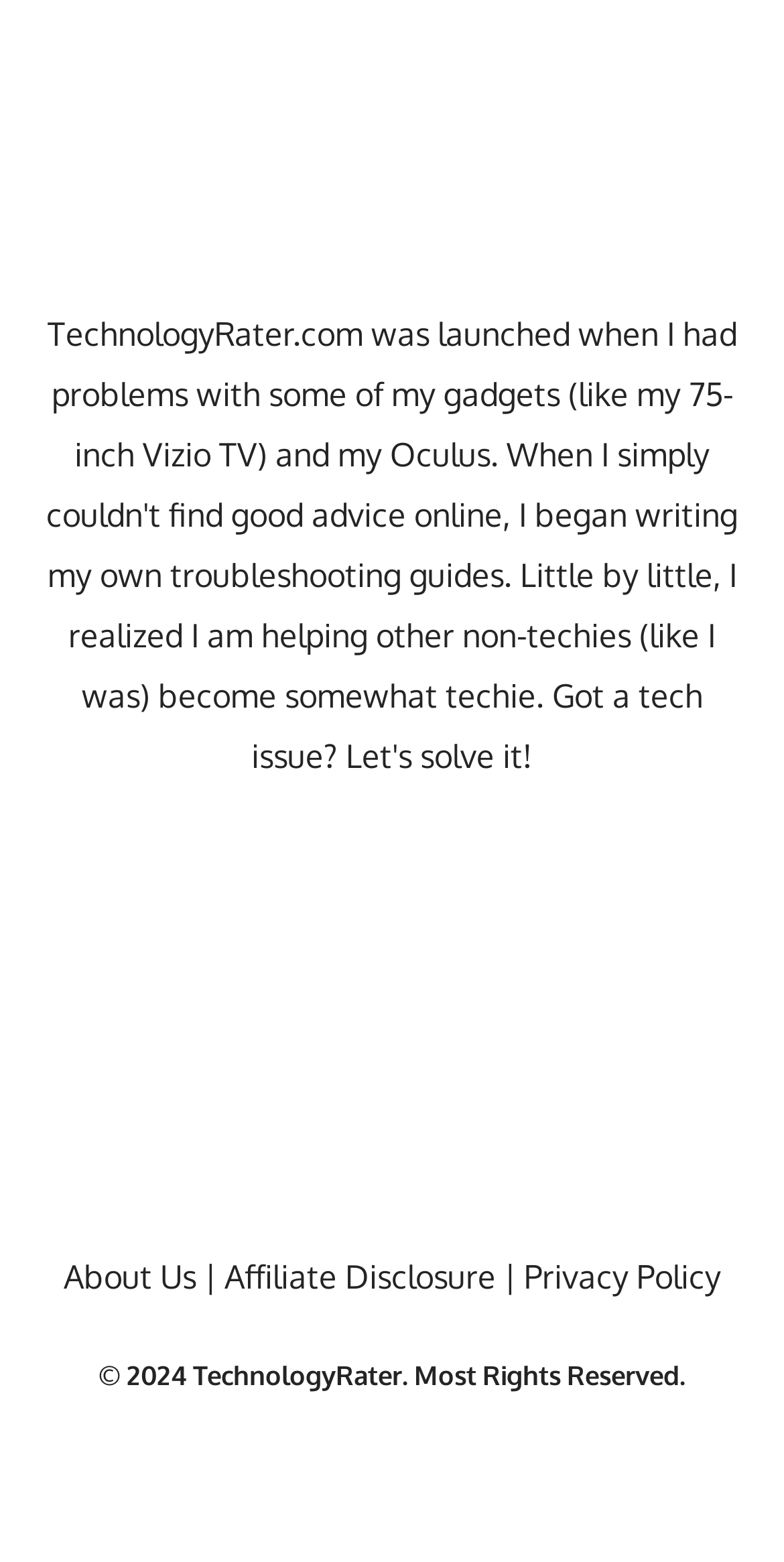What is the year of the copyright?
By examining the image, provide a one-word or phrase answer.

2024